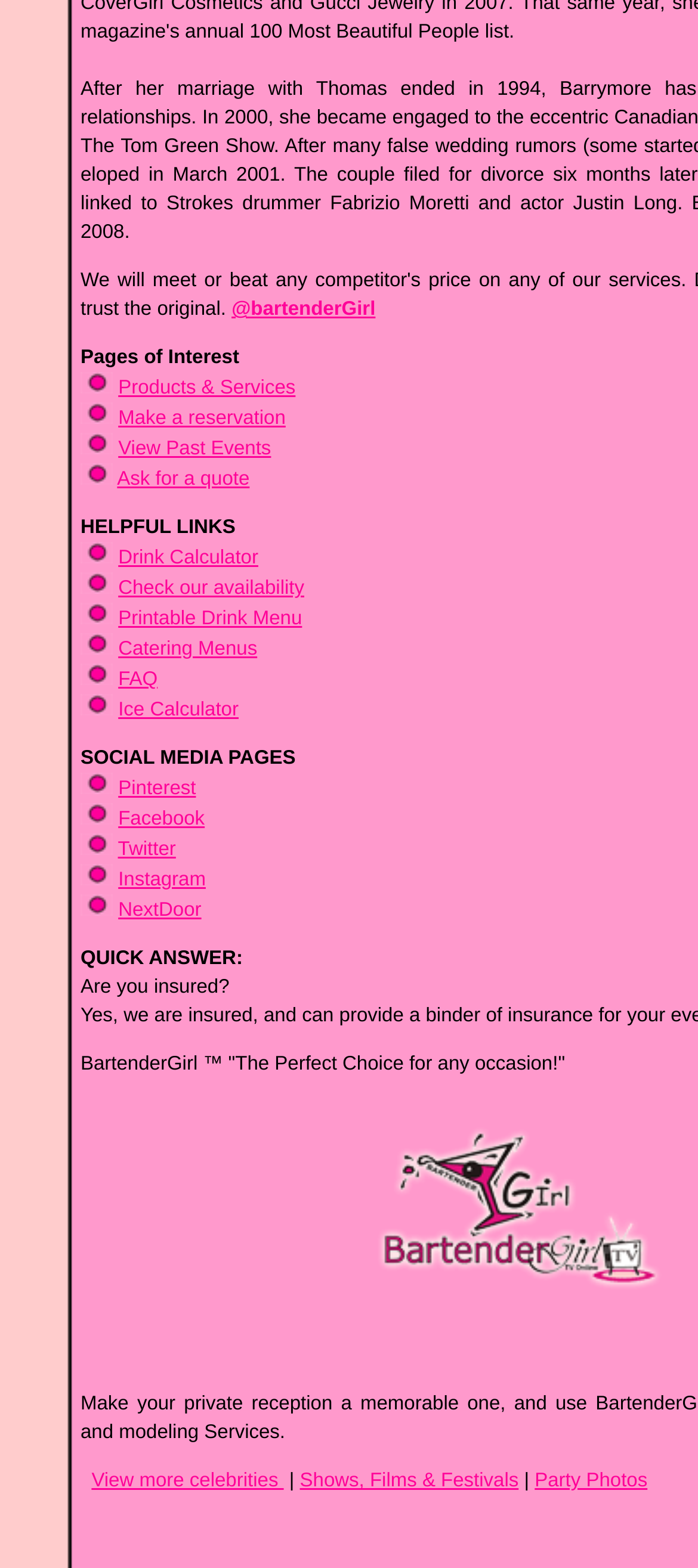Can you pinpoint the bounding box coordinates for the clickable element required for this instruction: "Check out TelcoNews"? The coordinates should be four float numbers between 0 and 1, i.e., [left, top, right, bottom].

None